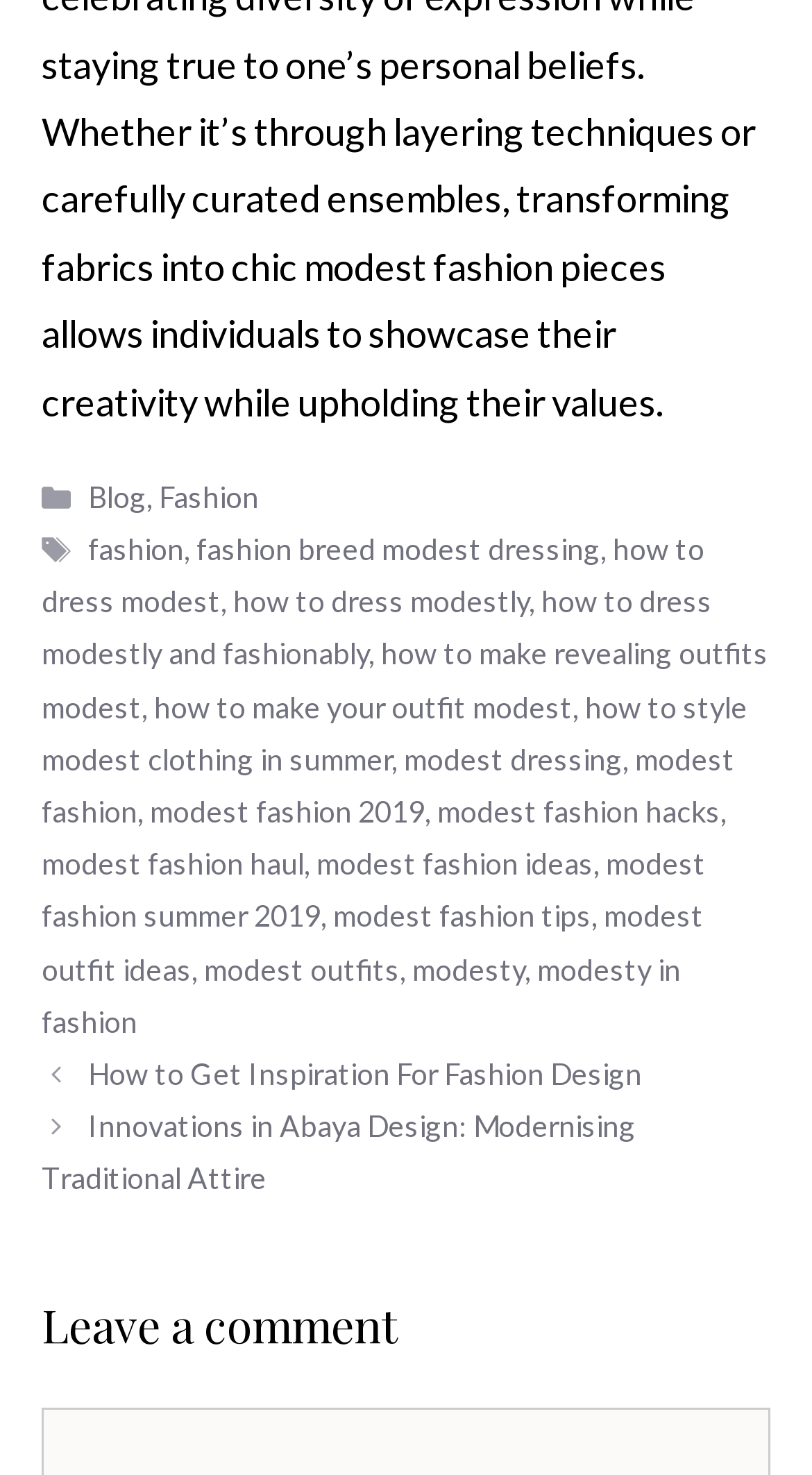Based on the image, provide a detailed and complete answer to the question: 
What is the title of the first post?

I looked at the navigation section with the title 'Posts' and found the first link with the text 'How to Get Inspiration For Fashion Design', which is likely the title of the first post.